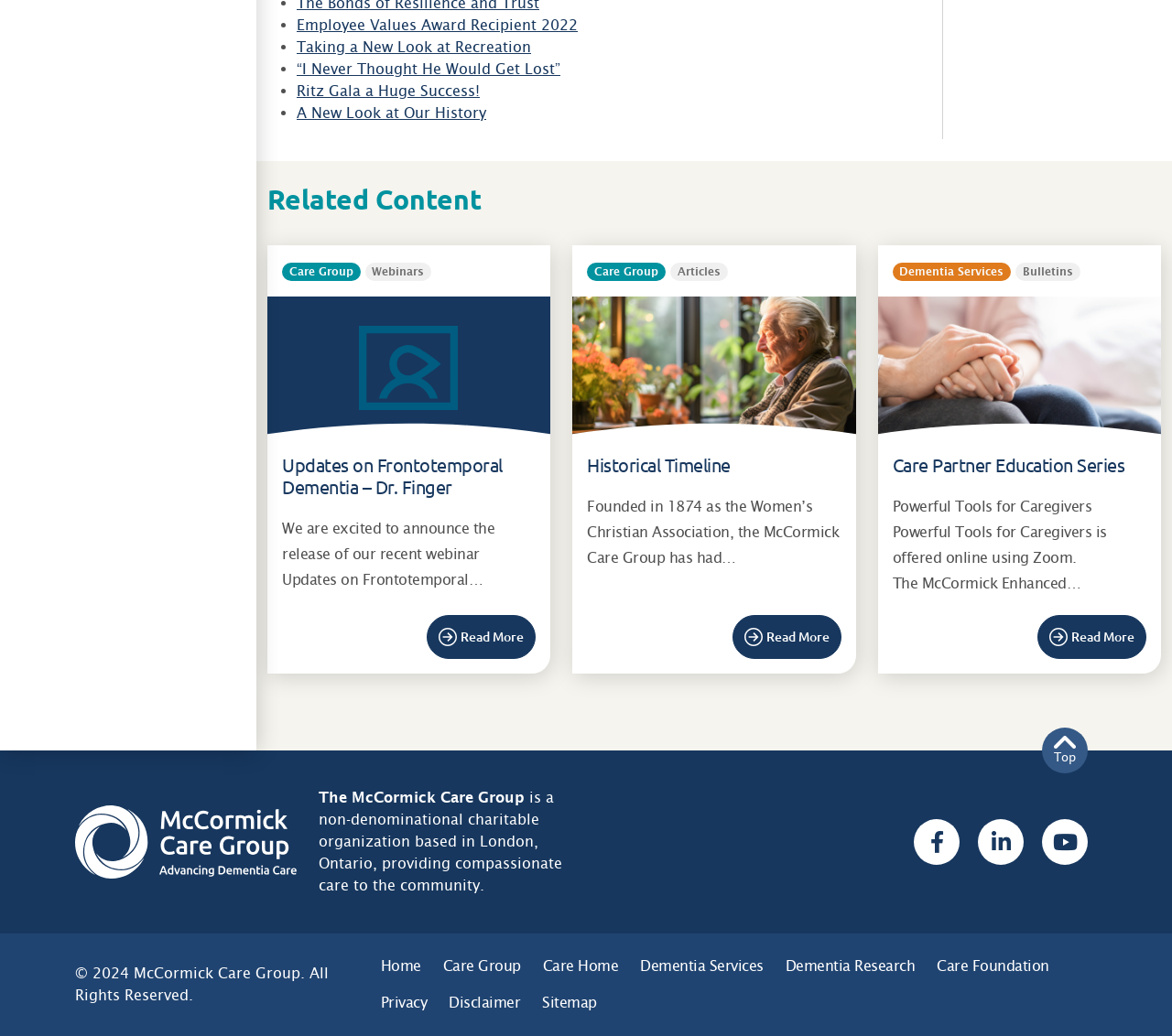How many menu items are there in the vertical menu at the bottom of the webpage?
Please answer the question with as much detail as possible using the screenshot.

I counted the number of menu items in the vertical menu at the bottom of the webpage, which are 'Home', 'Care Group', 'Care Home', 'Dementia Services', 'Dementia Research', 'Care Foundation', 'Privacy', 'Disclaimer', and 'Sitemap'.